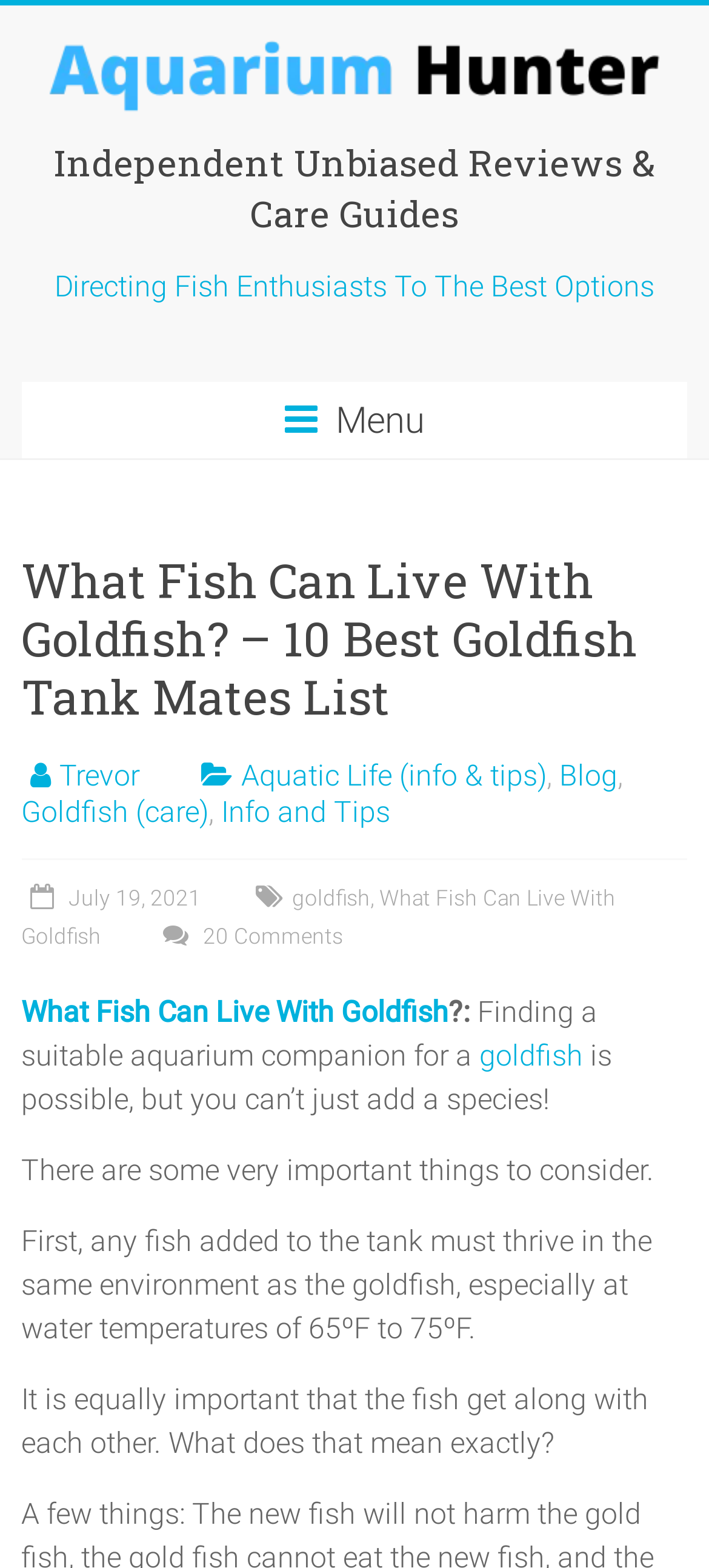Find the headline of the webpage and generate its text content.

What Fish Can Live With Goldfish? – 10 Best Goldfish Tank Mates List